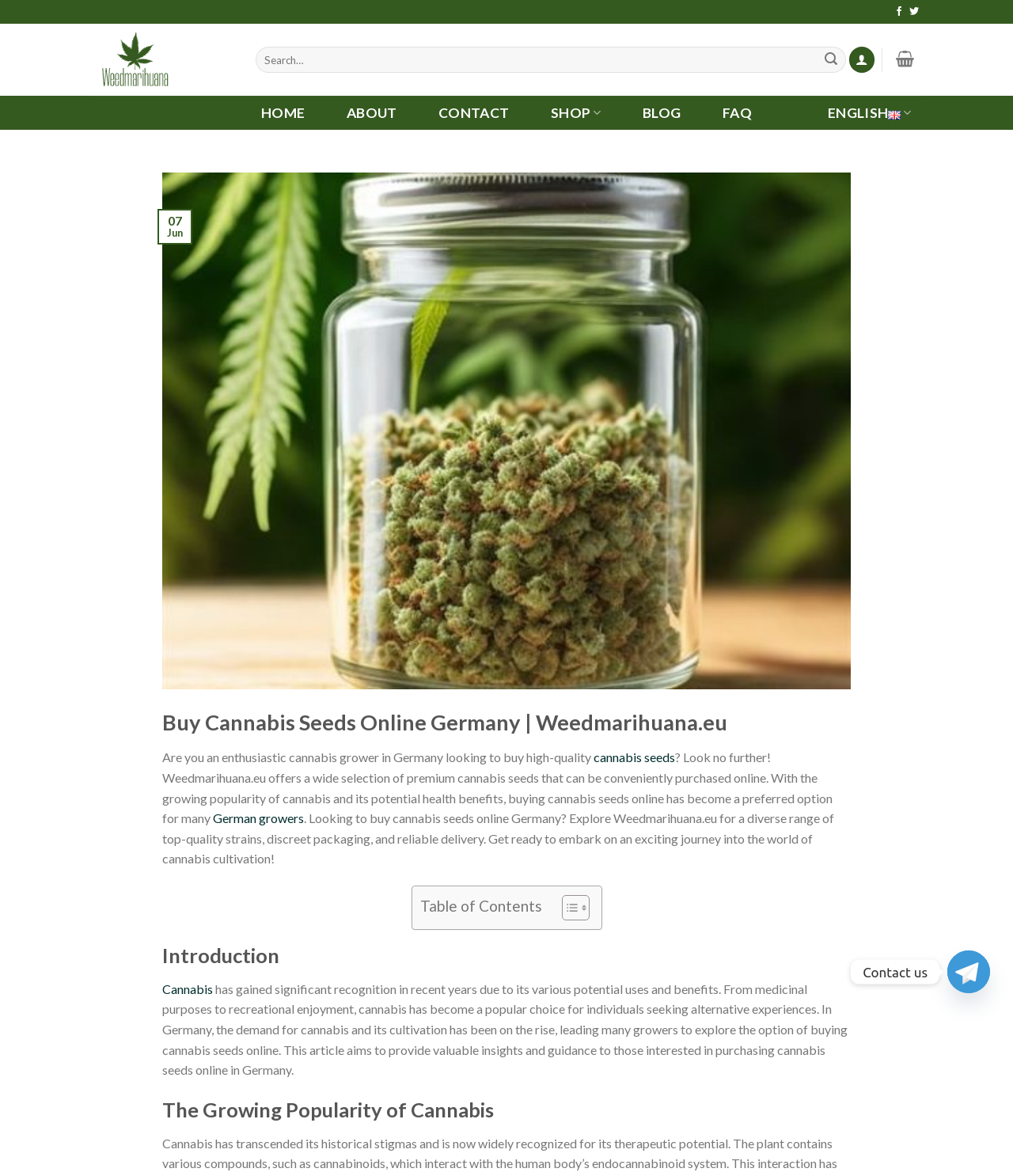Provide an in-depth caption for the elements present on the webpage.

The webpage is about buying cannabis seeds online in Germany, specifically on the Weedmarihuana.eu website. At the top right corner, there are social media links to Facebook and Twitter. Below that, there is a link to "Buy Weed Online UK | Buy Marijuana Online Europe" with an accompanying image.

In the center of the page, there is a search bar with a "Search for:" label and a submit button. To the right of the search bar, there are several icons, including a shopping cart and a language selection option with an English flag.

The main content of the page is divided into sections. The first section has a heading "Buy Cannabis Seeds Online Germany | Weedmarihuana.eu" and an image. Below that, there is a paragraph of text describing the benefits of buying cannabis seeds online in Germany.

The next section has a heading "Introduction" and discusses the growing popularity of cannabis in Germany. There is a table of contents on the right side of the page, which can be toggled on and off.

Further down the page, there are more sections with headings such as "The Growing Popularity of Cannabis" and additional paragraphs of text. At the very bottom of the page, there are links to "Go to top" and "Contact us" with a Telegram icon.

Throughout the page, there are several links to other pages on the website, including "HOME", "ABOUT", "CONTACT", "SHOP", "BLOG", and "FAQ".